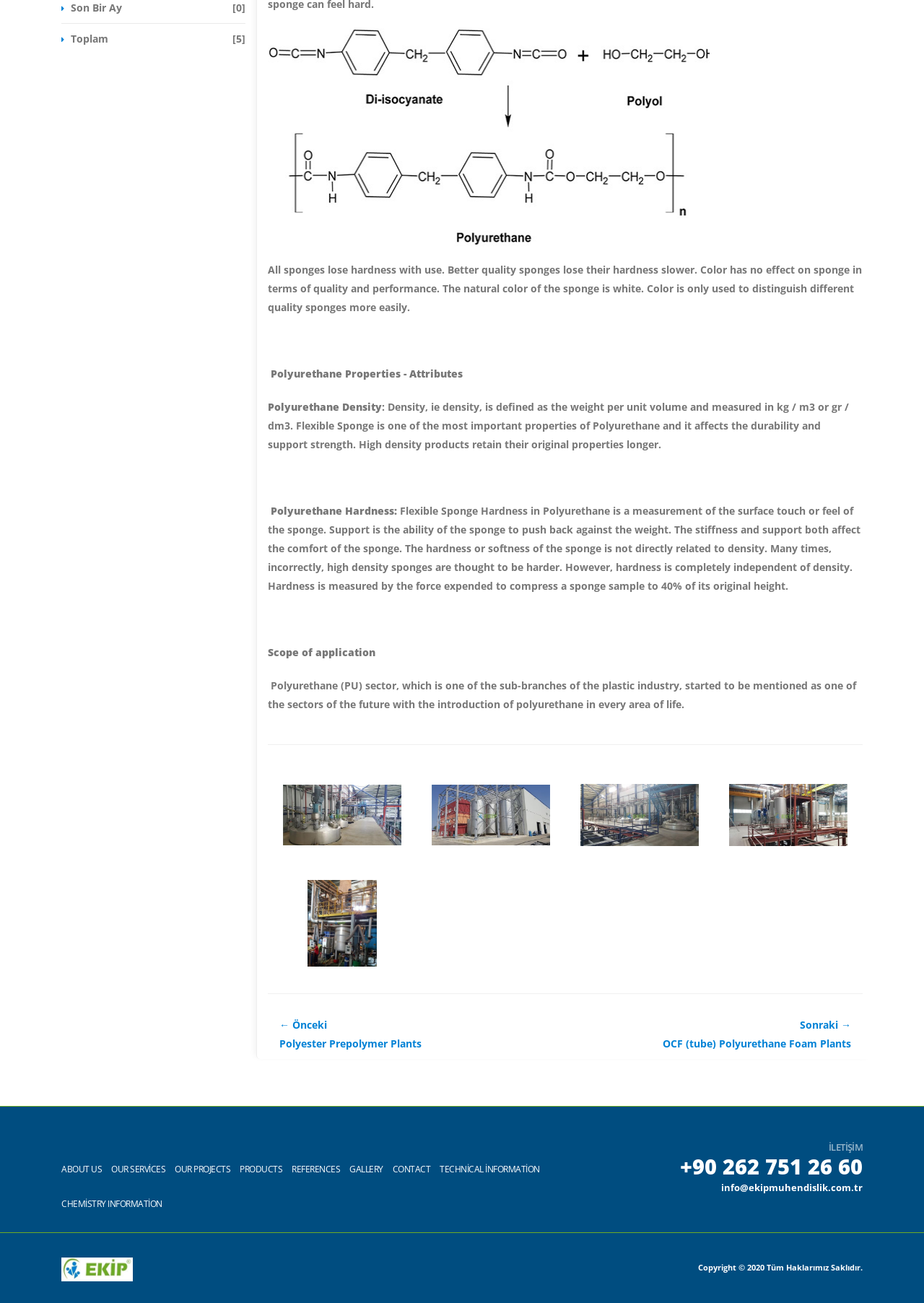Please identify the bounding box coordinates of the area that needs to be clicked to fulfill the following instruction: "go to next page."

None